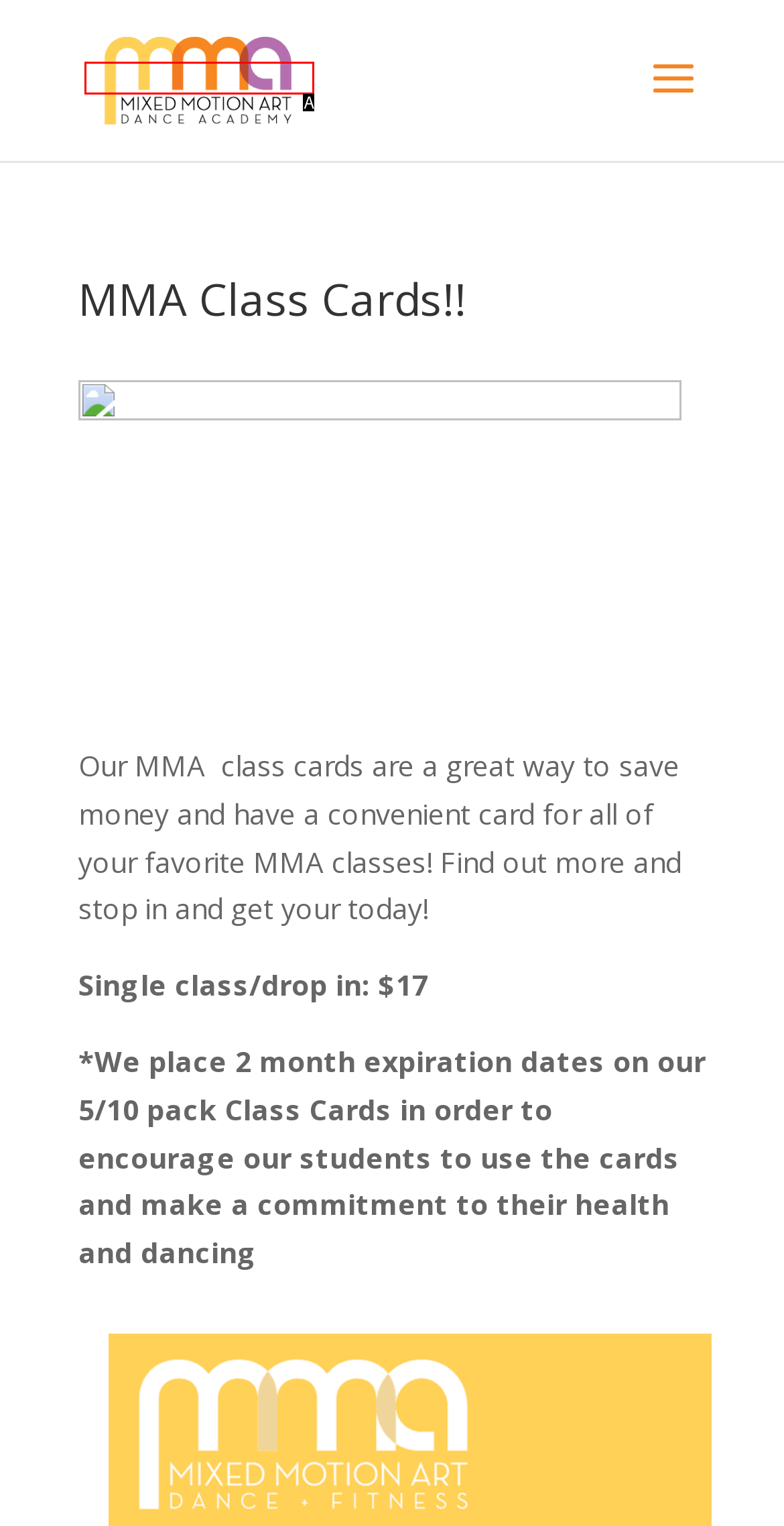Based on the description: alt="Mixed Motion Art Dance Academy", select the HTML element that best fits. Reply with the letter of the correct choice from the options given.

A